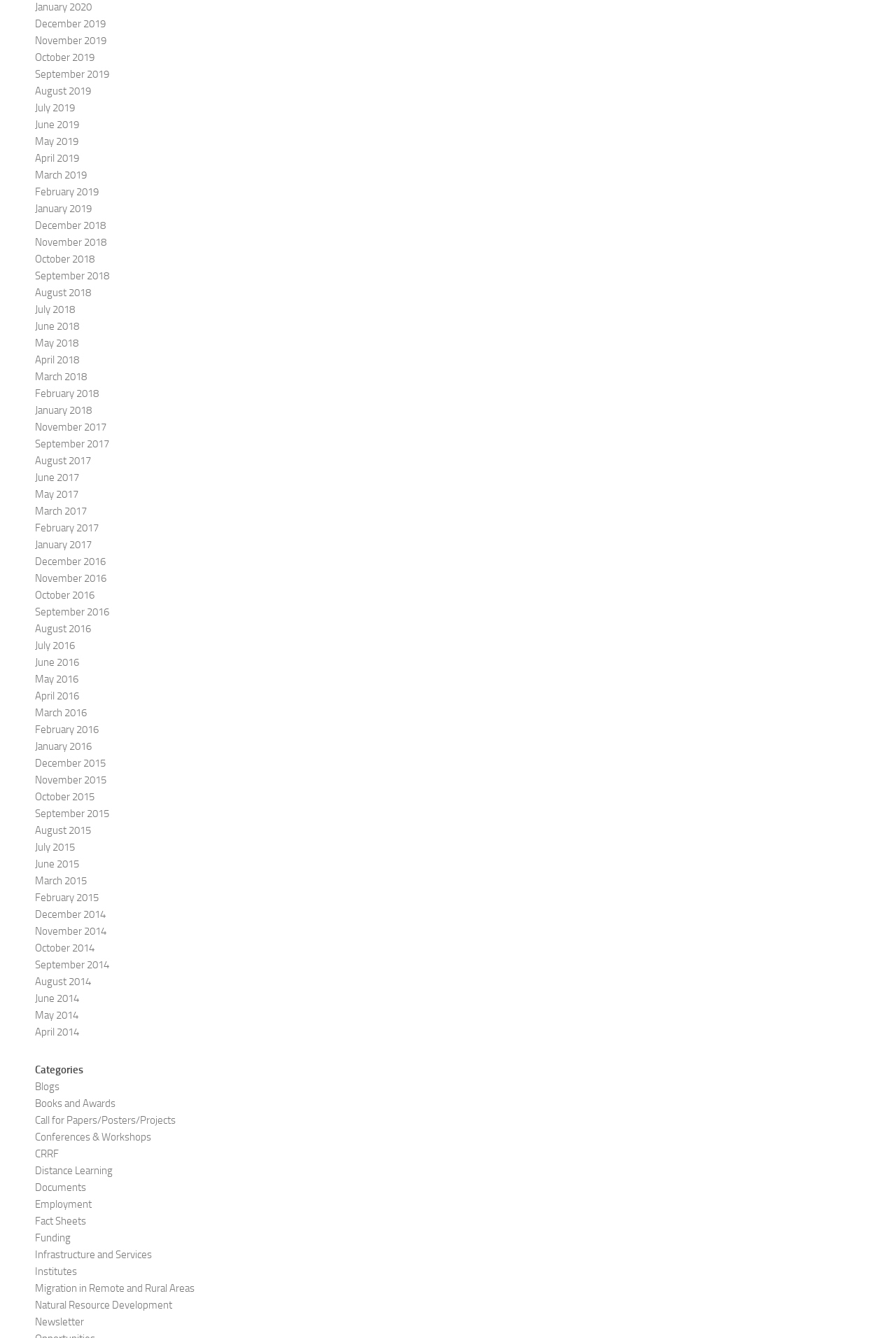Give a one-word or short phrase answer to this question: 
What are the categories listed on this webpage?

Blogs, Books and Awards, etc.